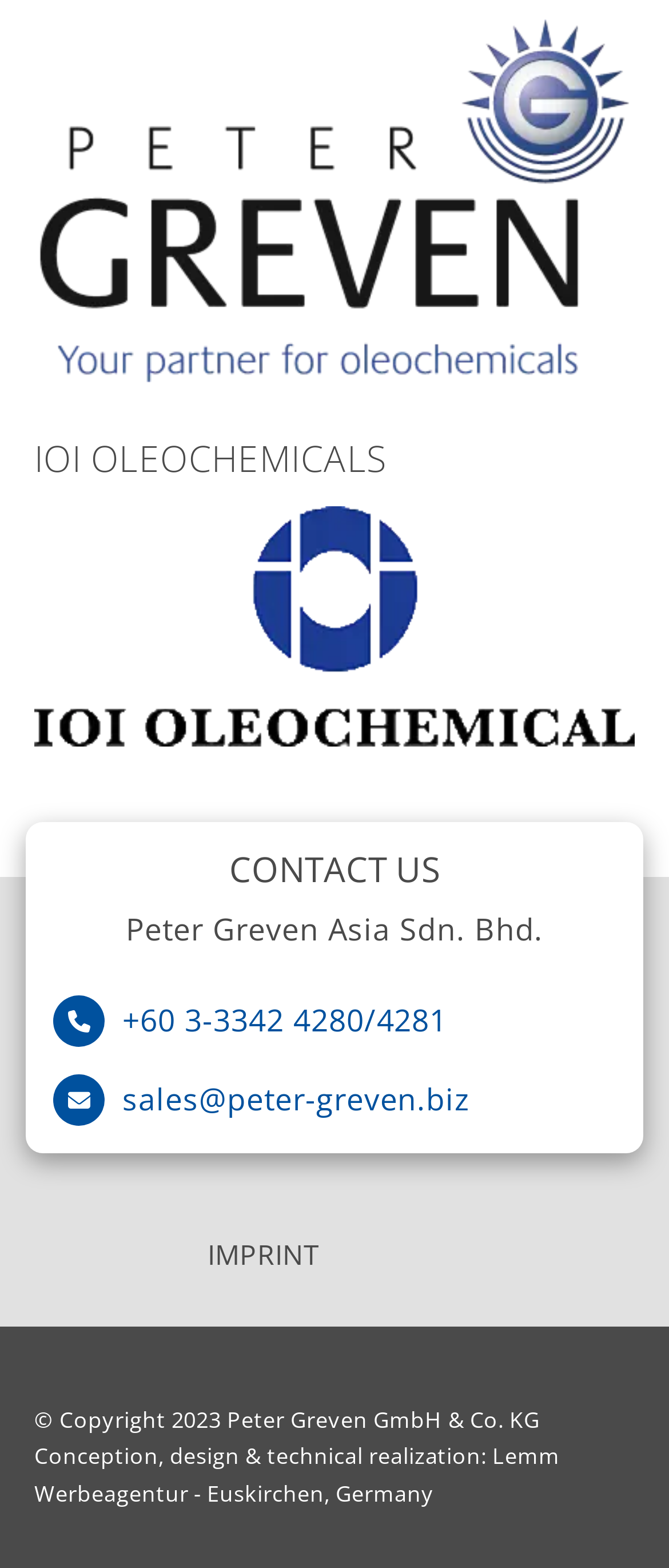Give a succinct answer to this question in a single word or phrase: 
What is the name of the design company?

Lemm Werbeagentur